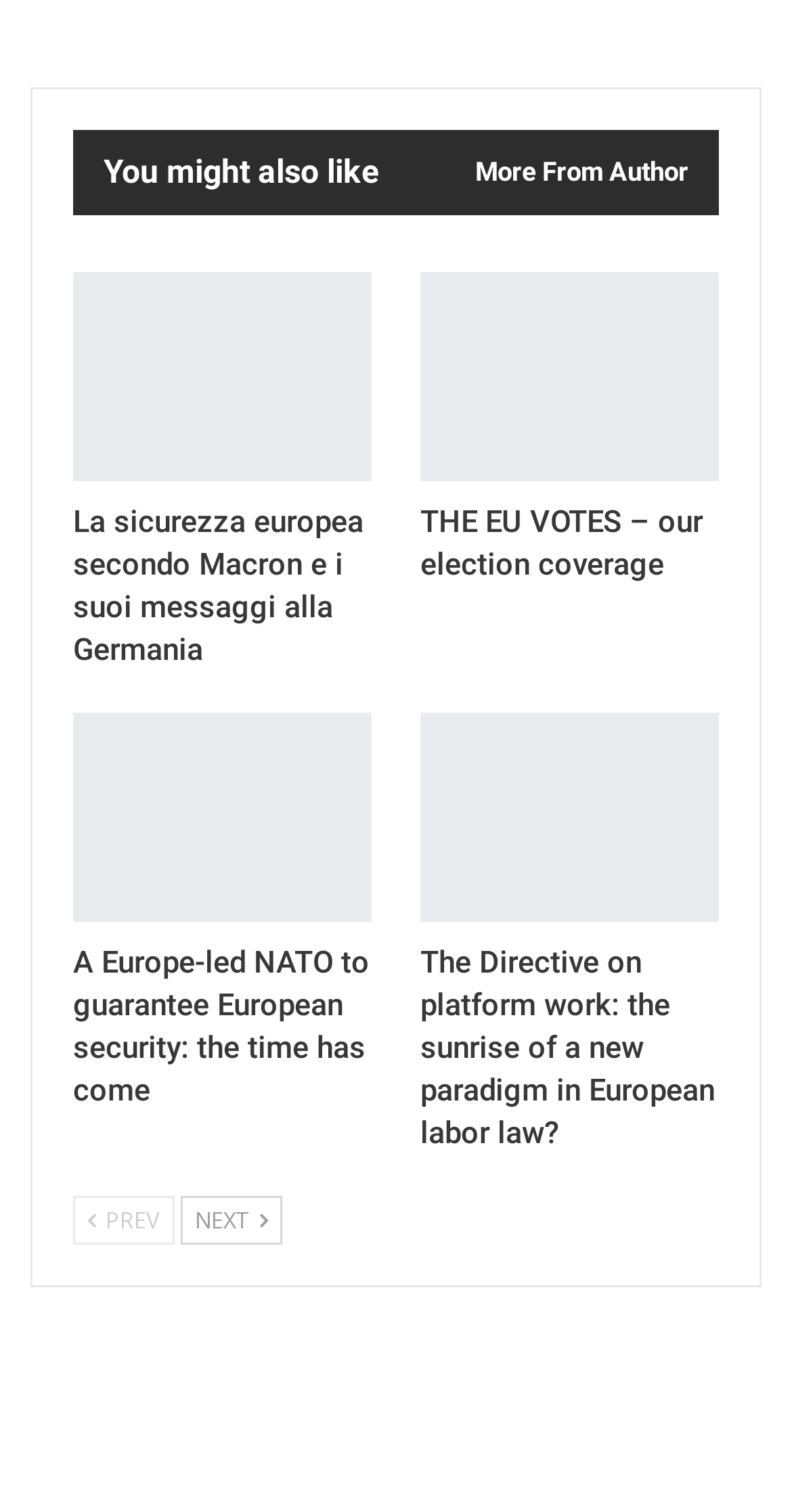Find the bounding box coordinates for the UI element that matches this description: "You might also like".

[0.131, 0.098, 0.479, 0.128]